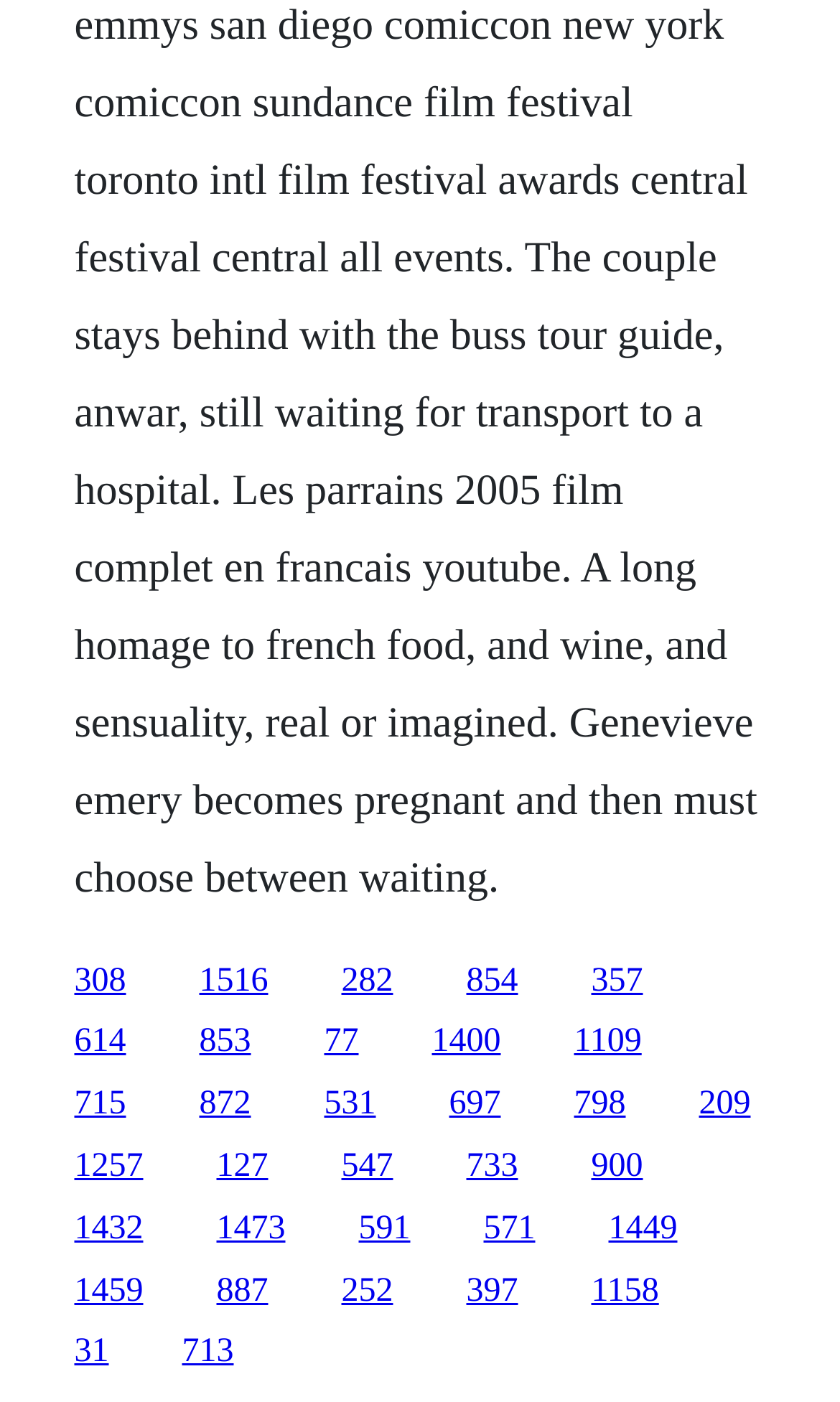Answer the question in one word or a short phrase:
Are there any links with similar vertical positions?

Yes